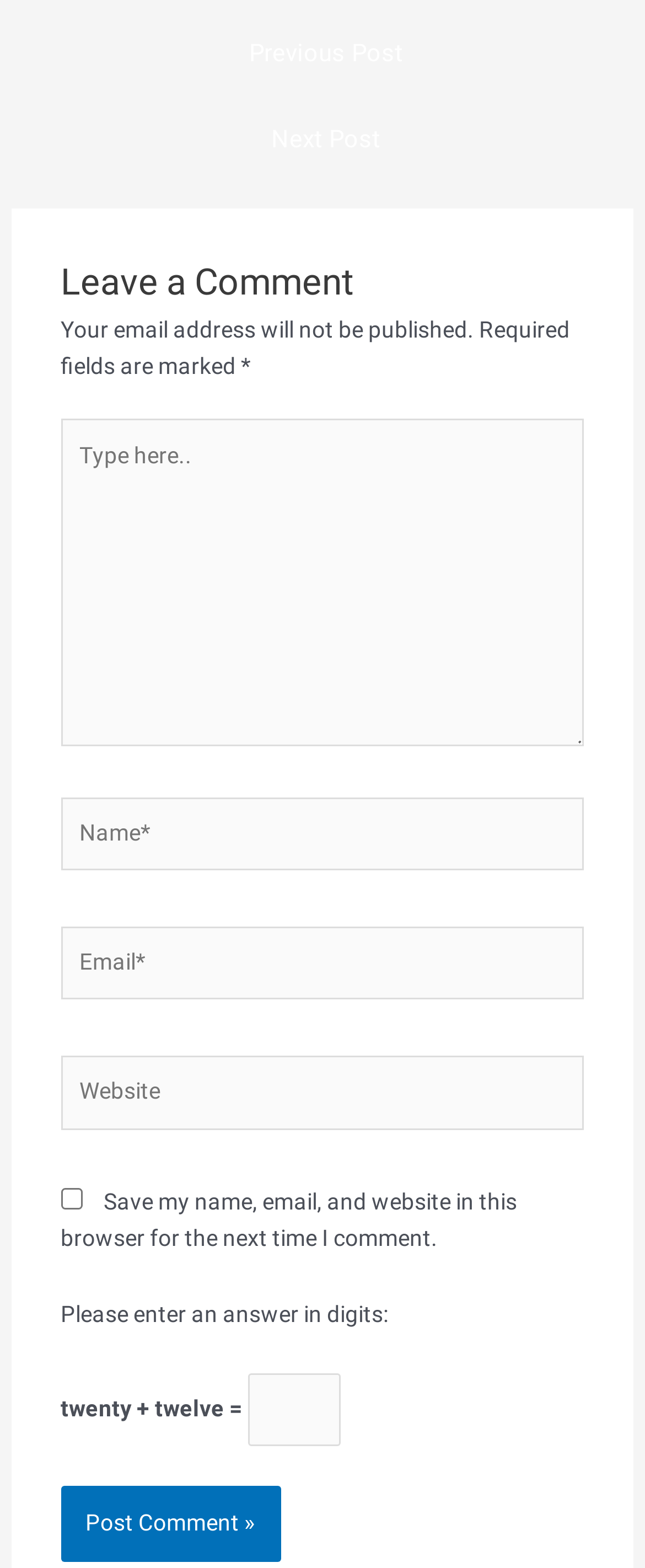How many navigation links are at the top of the page?
Provide an in-depth answer to the question, covering all aspects.

There are two navigation links at the top of the page, labeled 'Previous Post' and 'Next Post', which allow users to navigate to previous or next posts.